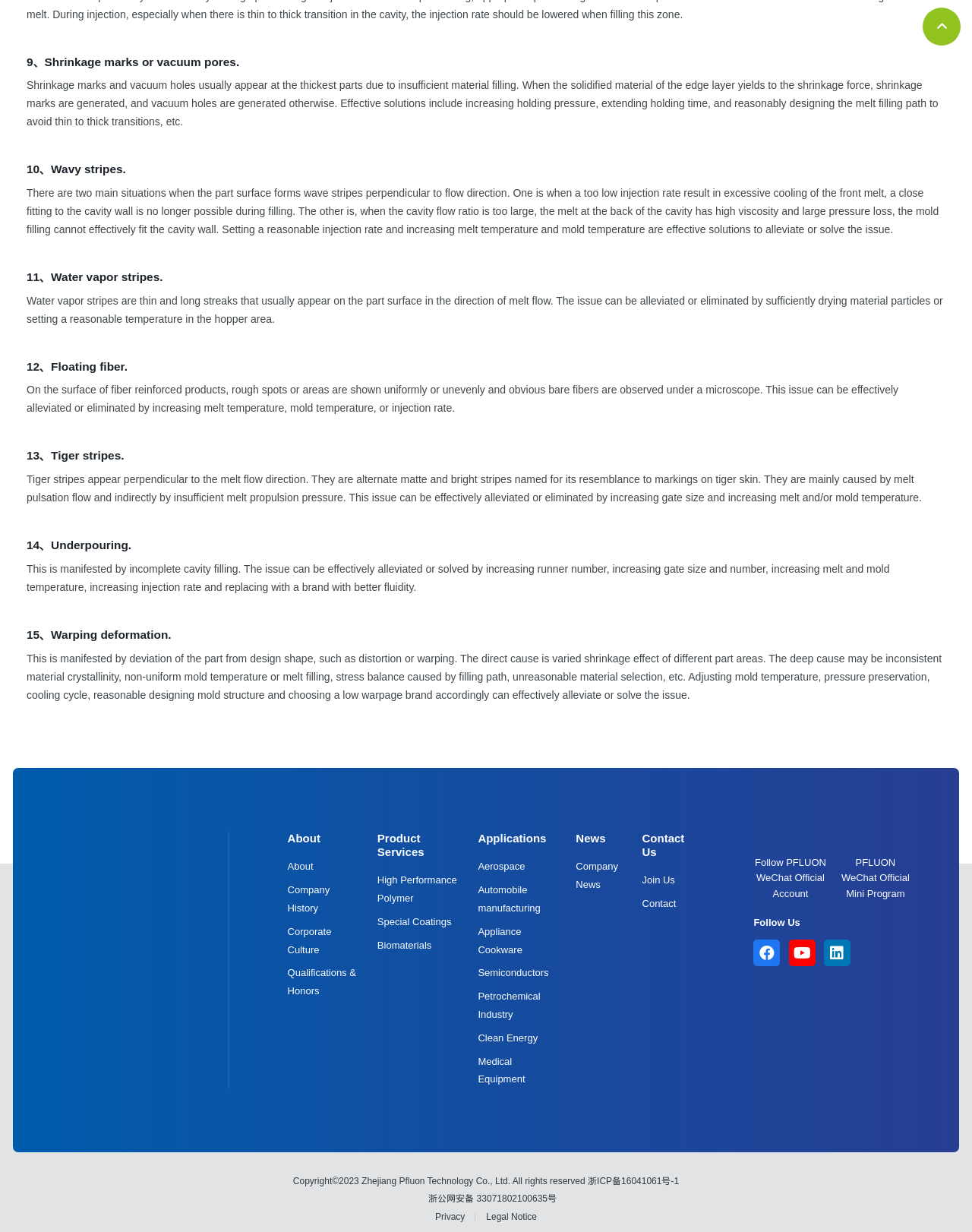Locate the bounding box coordinates of the segment that needs to be clicked to meet this instruction: "Click the Home link".

None